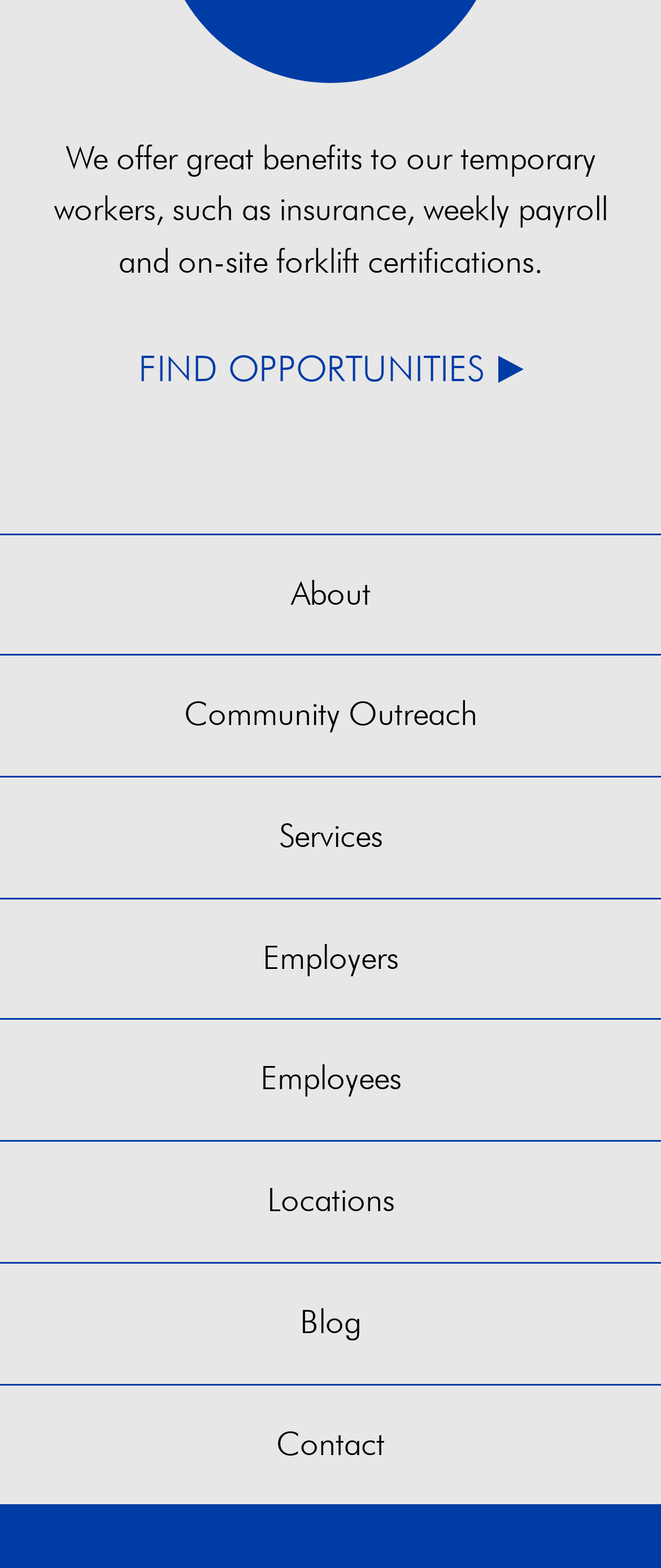Please pinpoint the bounding box coordinates for the region I should click to adhere to this instruction: "Go to About page".

[0.0, 0.341, 1.0, 0.417]